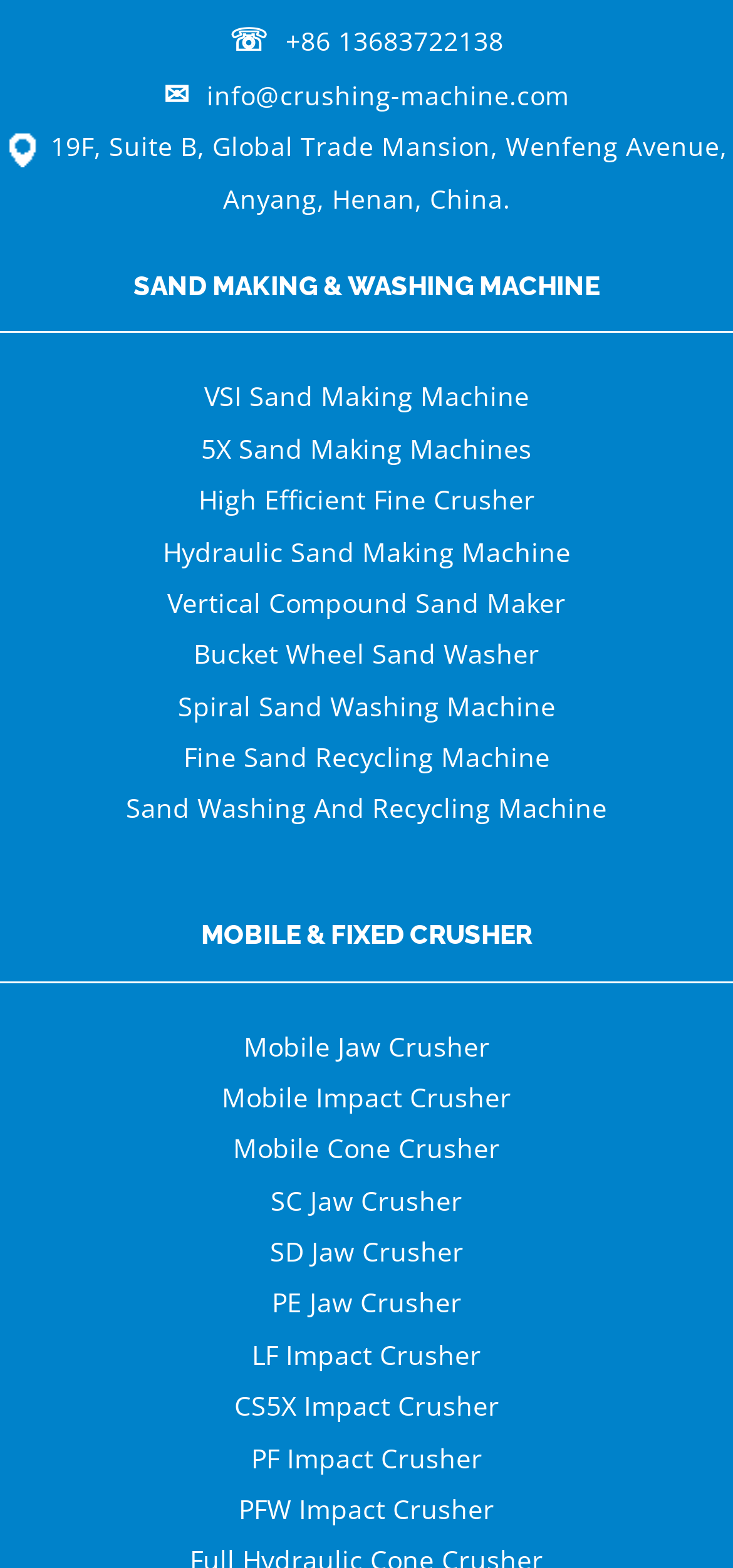Provide the bounding box coordinates for the UI element described in this sentence: "info@crushing-machine.com". The coordinates should be four float values between 0 and 1, i.e., [left, top, right, bottom].

[0.223, 0.049, 0.777, 0.072]